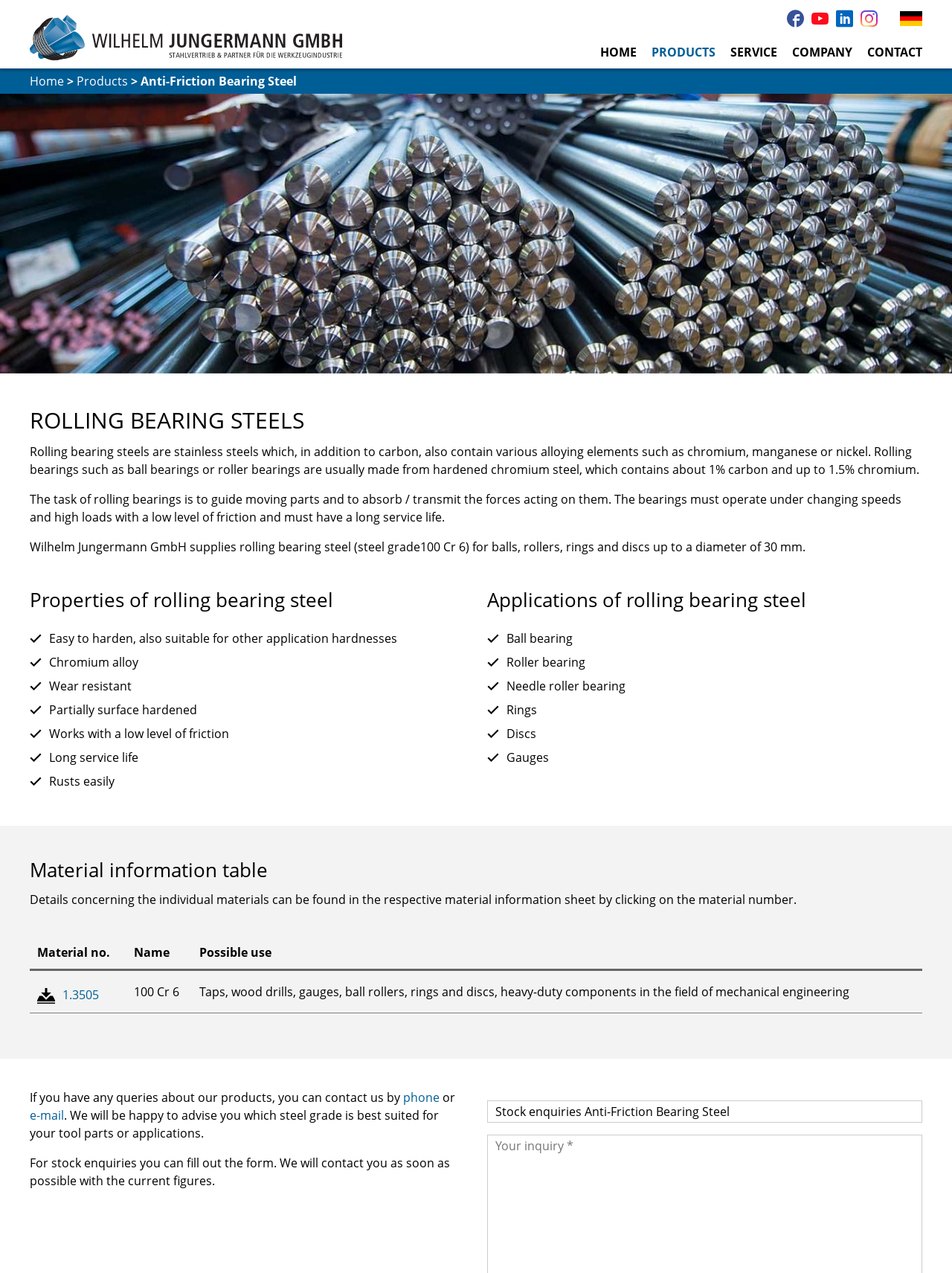What is the material number of 100 Cr 6?
Please answer using one word or phrase, based on the screenshot.

1.3505